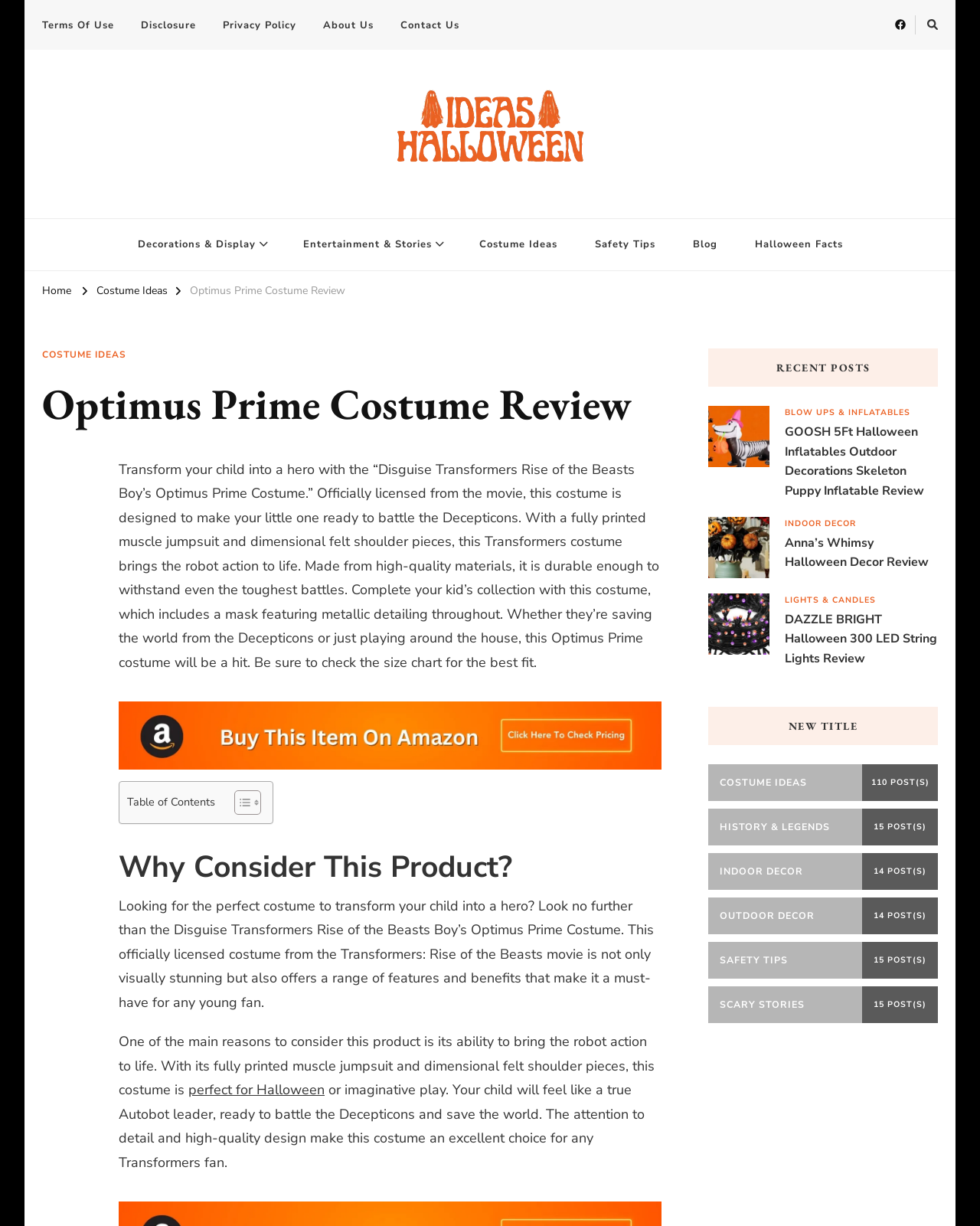Find the coordinates for the bounding box of the element with this description: "Games".

[0.311, 0.252, 0.468, 0.286]